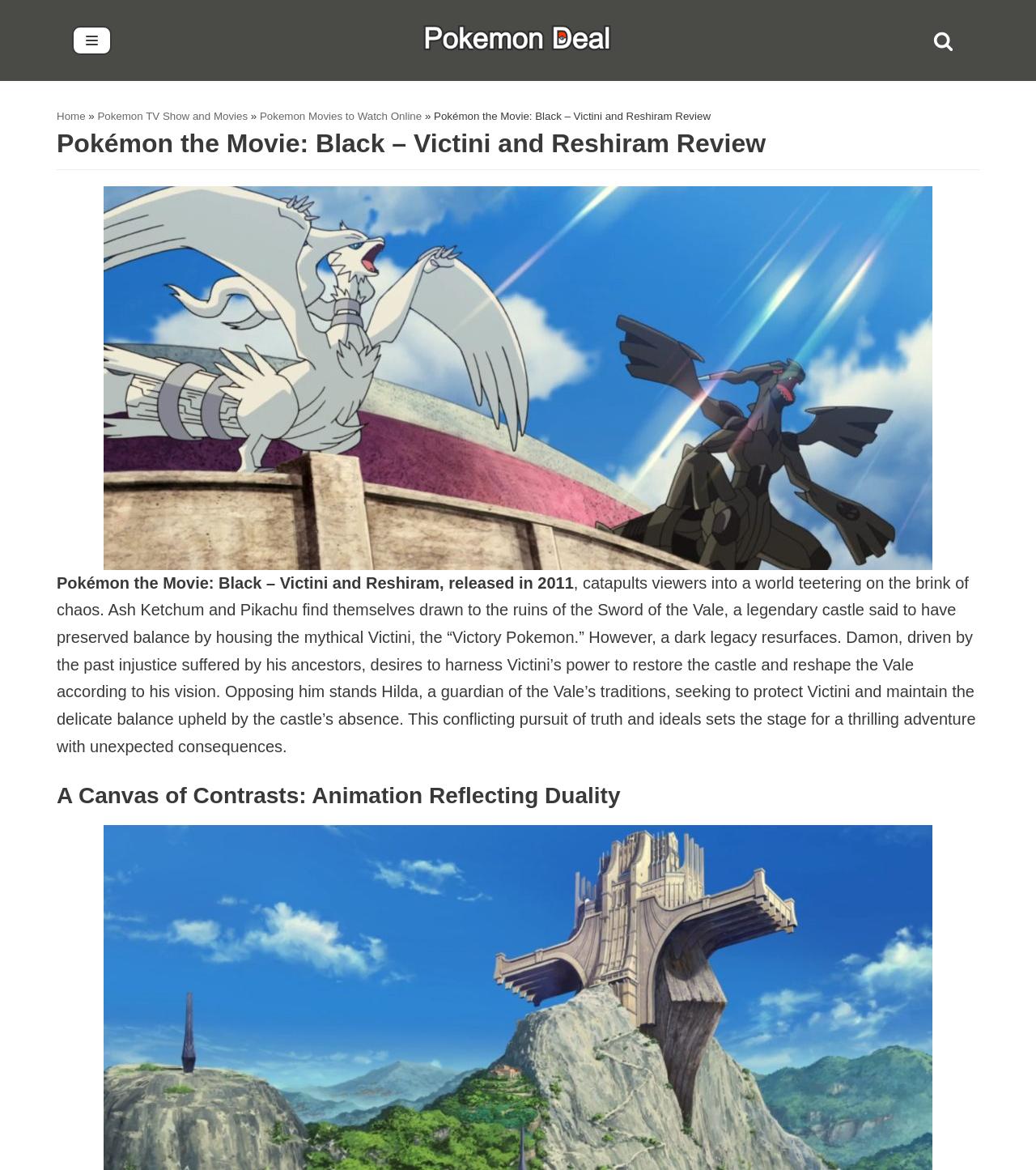What is the theme of the animation style in the movie?
Please respond to the question thoroughly and include all relevant details.

I determined the answer by looking at the heading element with the text 'A Canvas of Contrasts: Animation Reflecting Duality', which suggests that the animation style in the movie reflects the theme of duality.